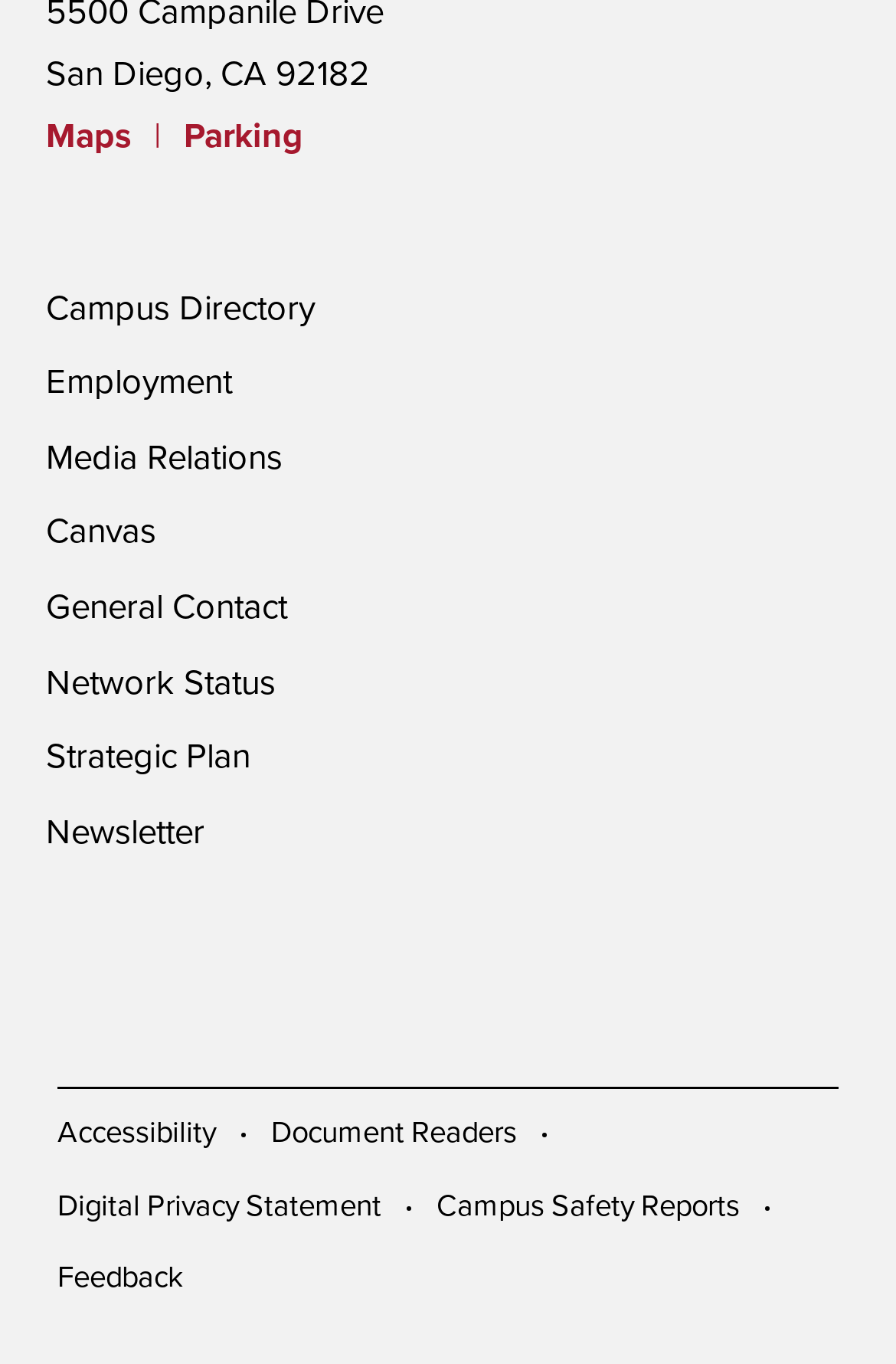Identify the bounding box coordinates of the specific part of the webpage to click to complete this instruction: "View campus directory".

[0.051, 0.21, 0.351, 0.241]